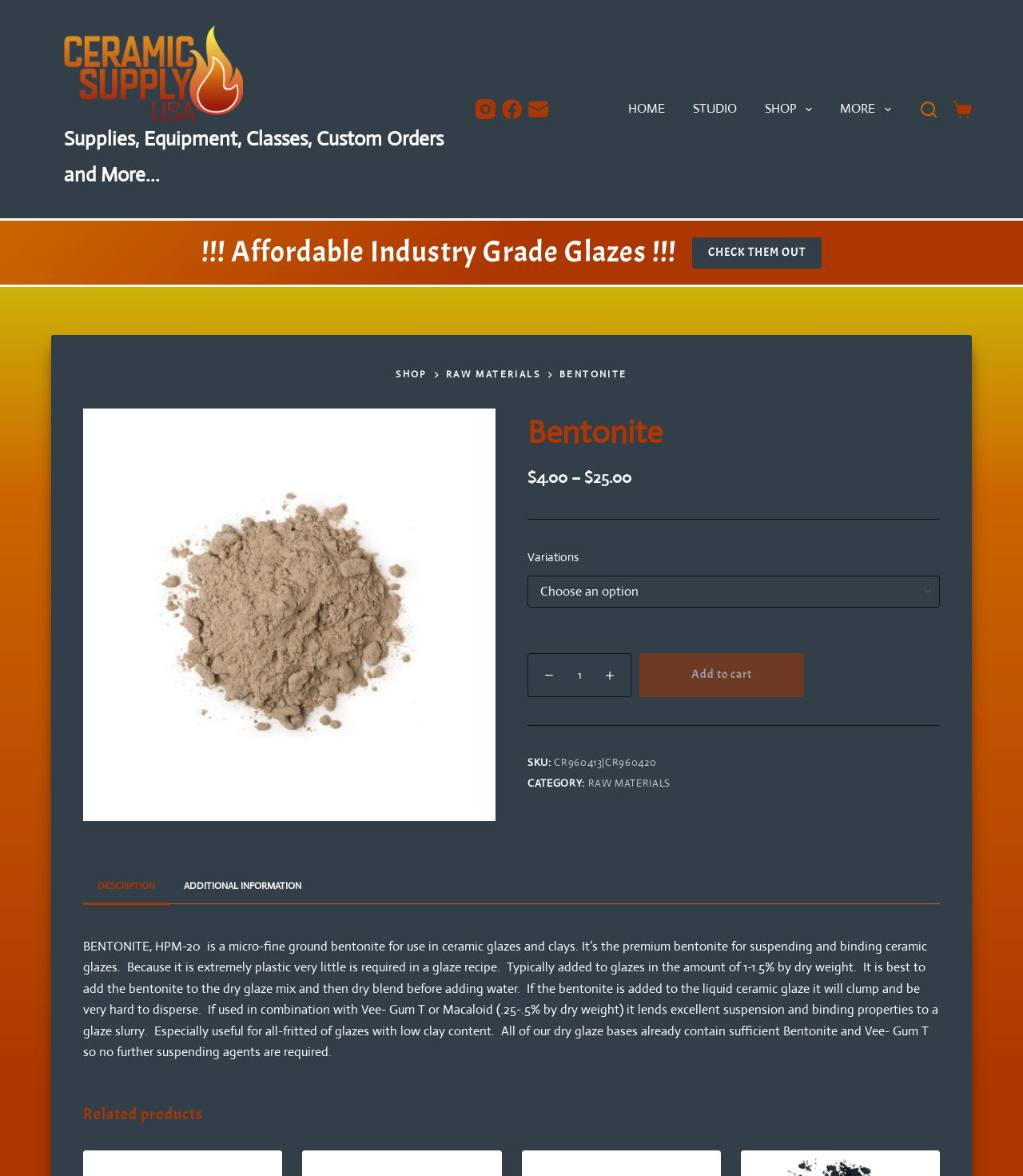Locate the bounding box coordinates of the region to be clicked to comply with the following instruction: "Click the 'Search' button". The coordinates must be four float numbers between 0 and 1, in the form [left, top, right, bottom].

[0.9, 0.086, 0.916, 0.1]